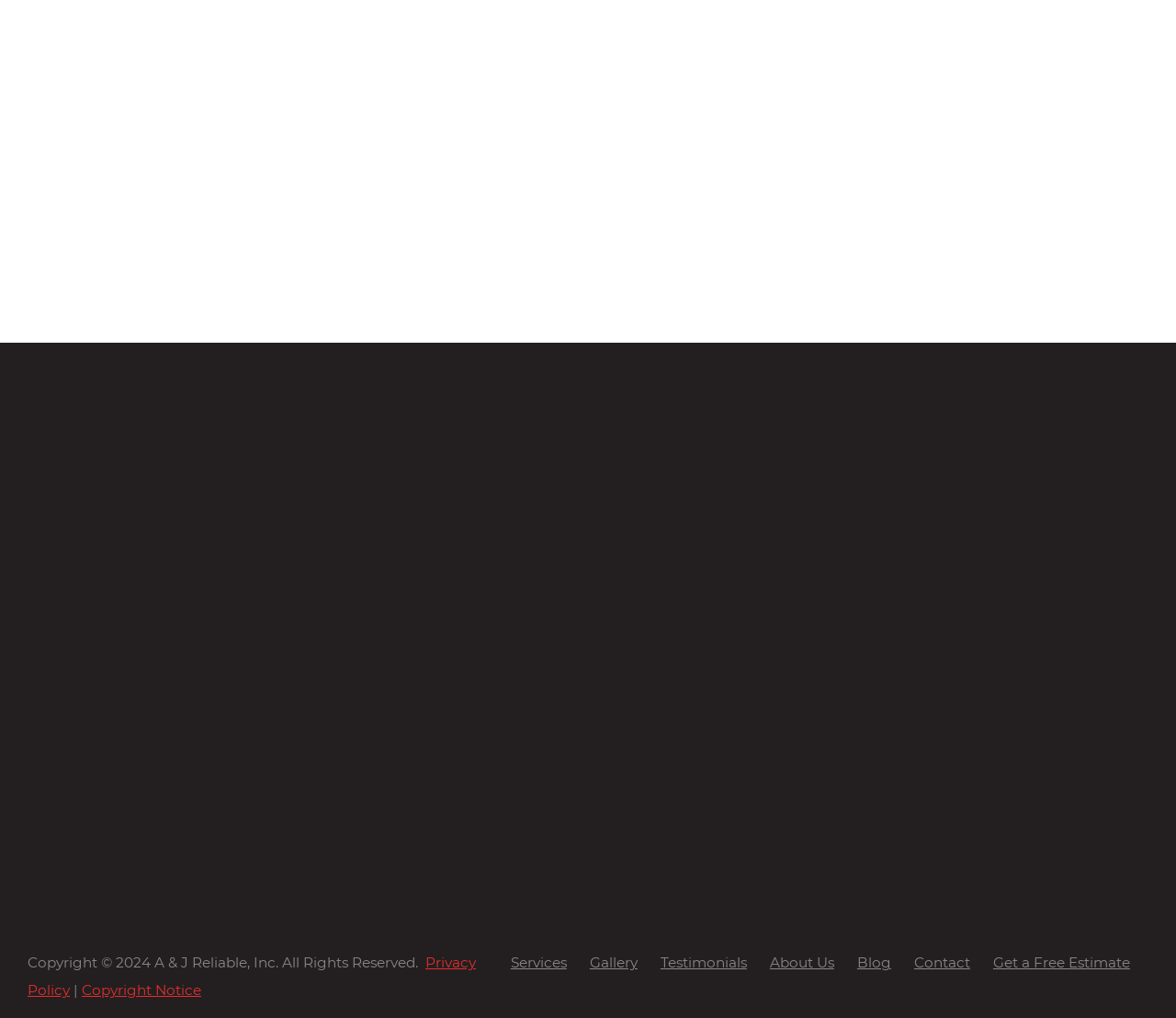Please find the bounding box coordinates in the format (top-left x, top-left y, bottom-right x, bottom-right y) for the given element description. Ensure the coordinates are floating point numbers between 0 and 1. Description: Get a Free Estimate

[0.844, 0.937, 0.973, 0.954]